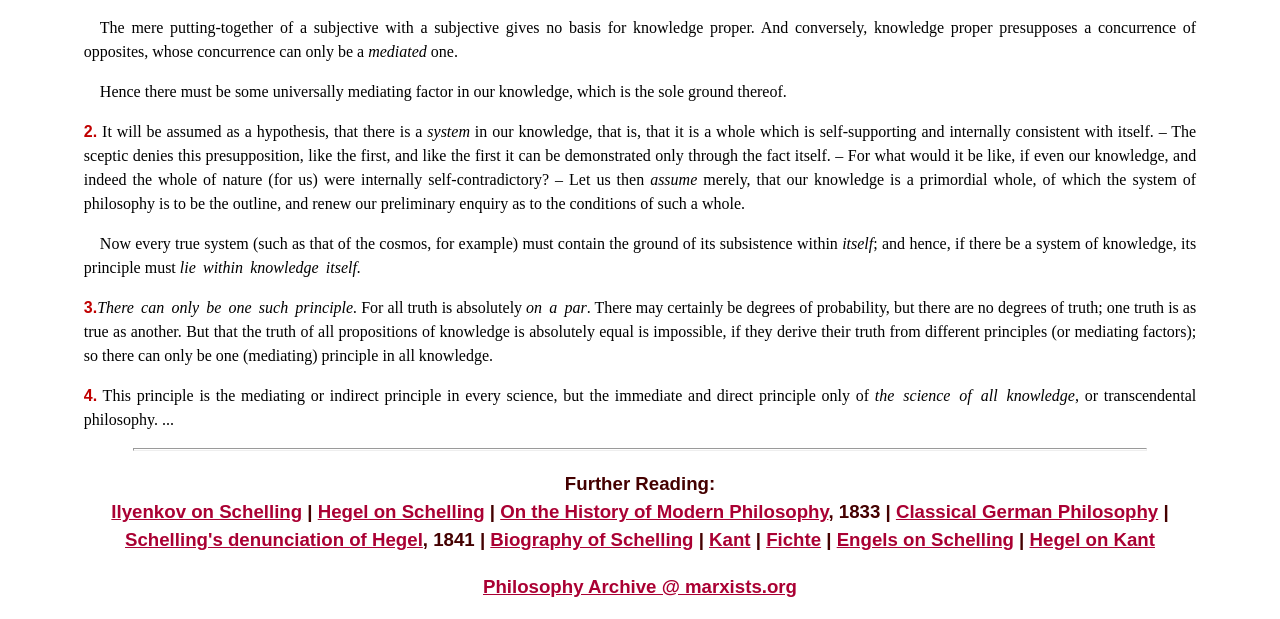Use a single word or phrase to answer this question: 
What is the last sentence of the text?

or transcendental philosophy....